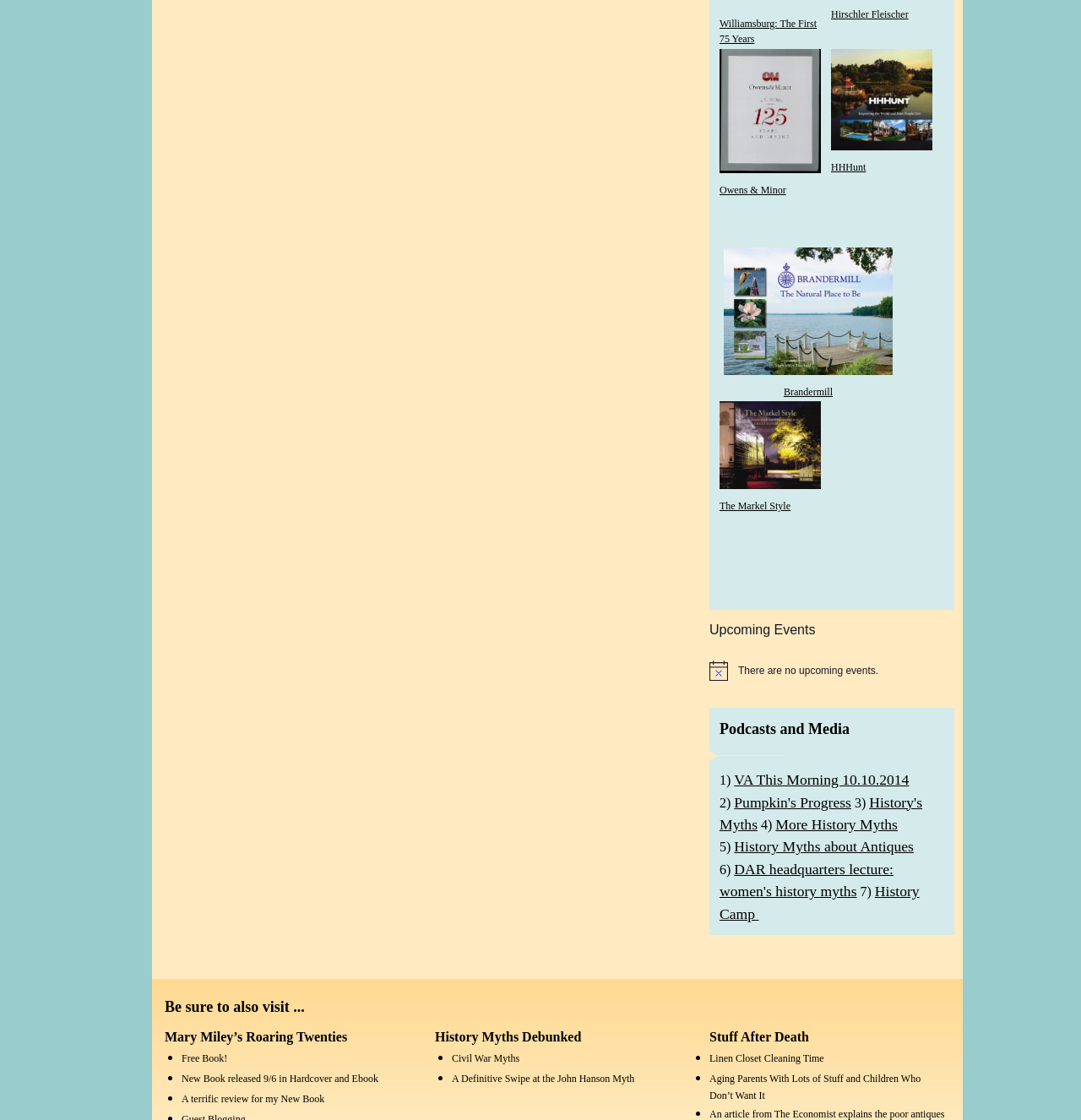Using the given description, provide the bounding box coordinates formatted as (top-left x, top-left y, bottom-right x, bottom-right y), with all values being floating point numbers between 0 and 1. Description: Williamsburg: The First 75 Years

[0.666, 0.014, 0.759, 0.042]